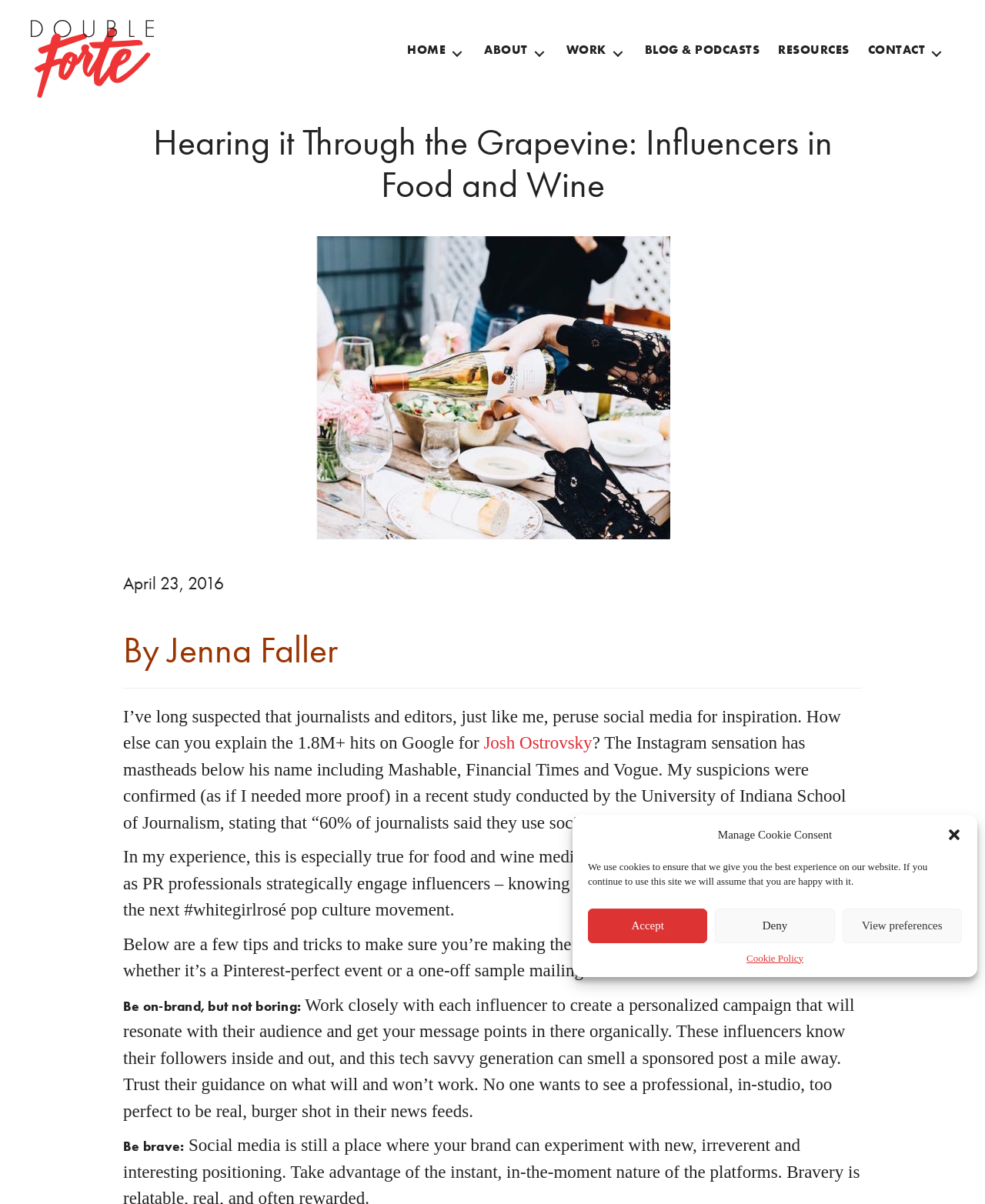Pinpoint the bounding box coordinates of the area that must be clicked to complete this instruction: "Read Josh Ostrovsky's article".

[0.491, 0.609, 0.601, 0.625]